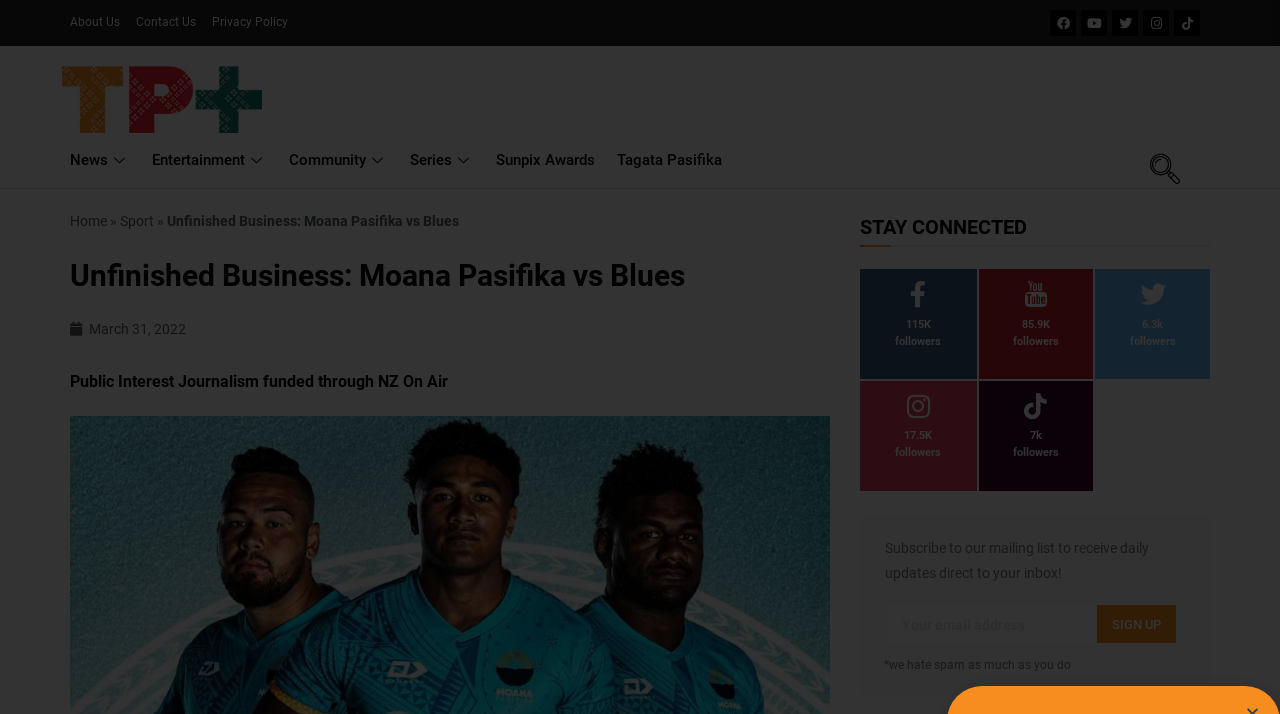Specify the bounding box coordinates of the element's area that should be clicked to execute the given instruction: "Click on the 'About Us' link". The coordinates should be four float numbers between 0 and 1, i.e., [left, top, right, bottom].

[0.055, 0.014, 0.094, 0.05]